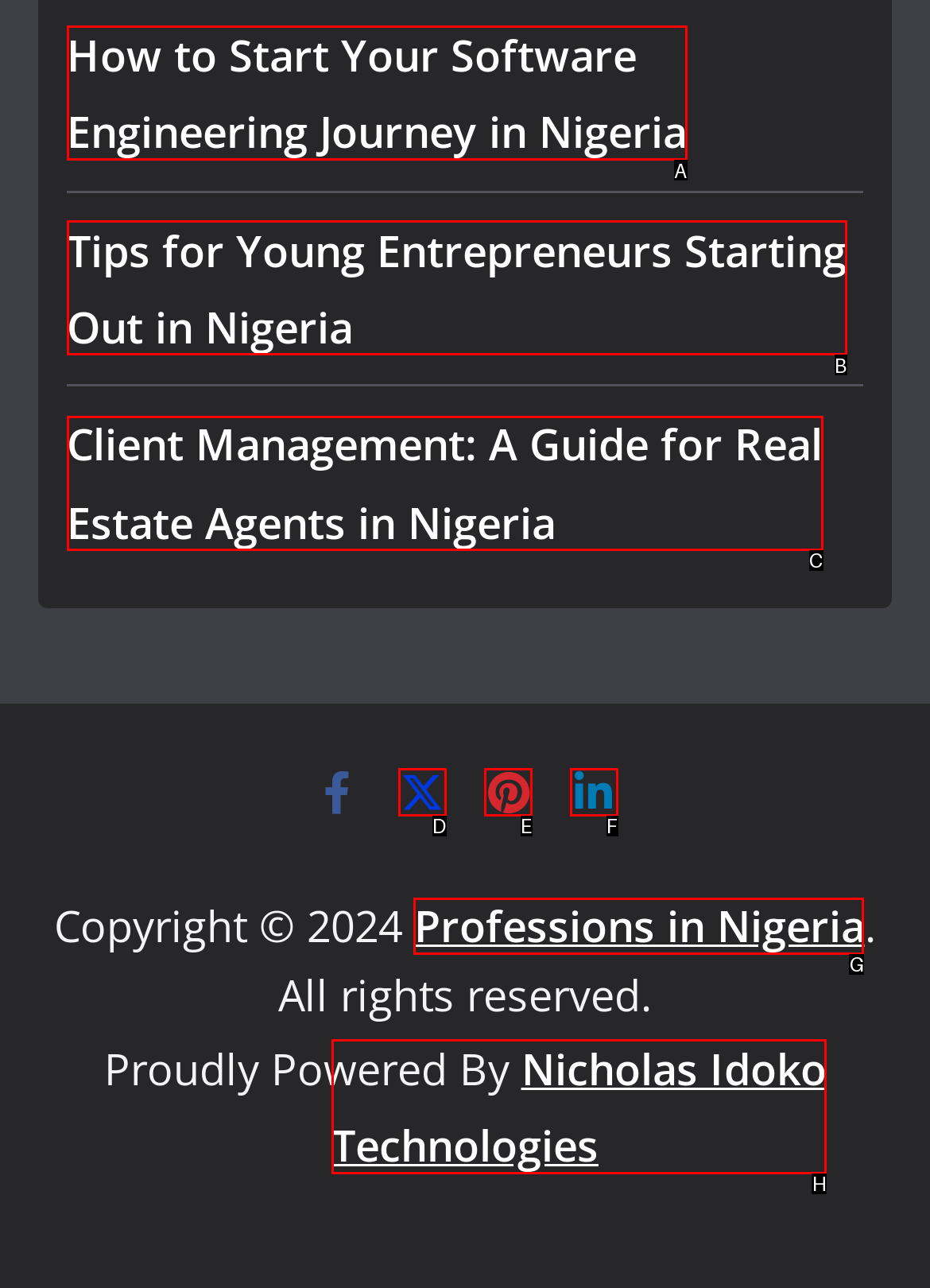Which HTML element should be clicked to complete the following task: Explore professions in Nigeria?
Answer with the letter corresponding to the correct choice.

G